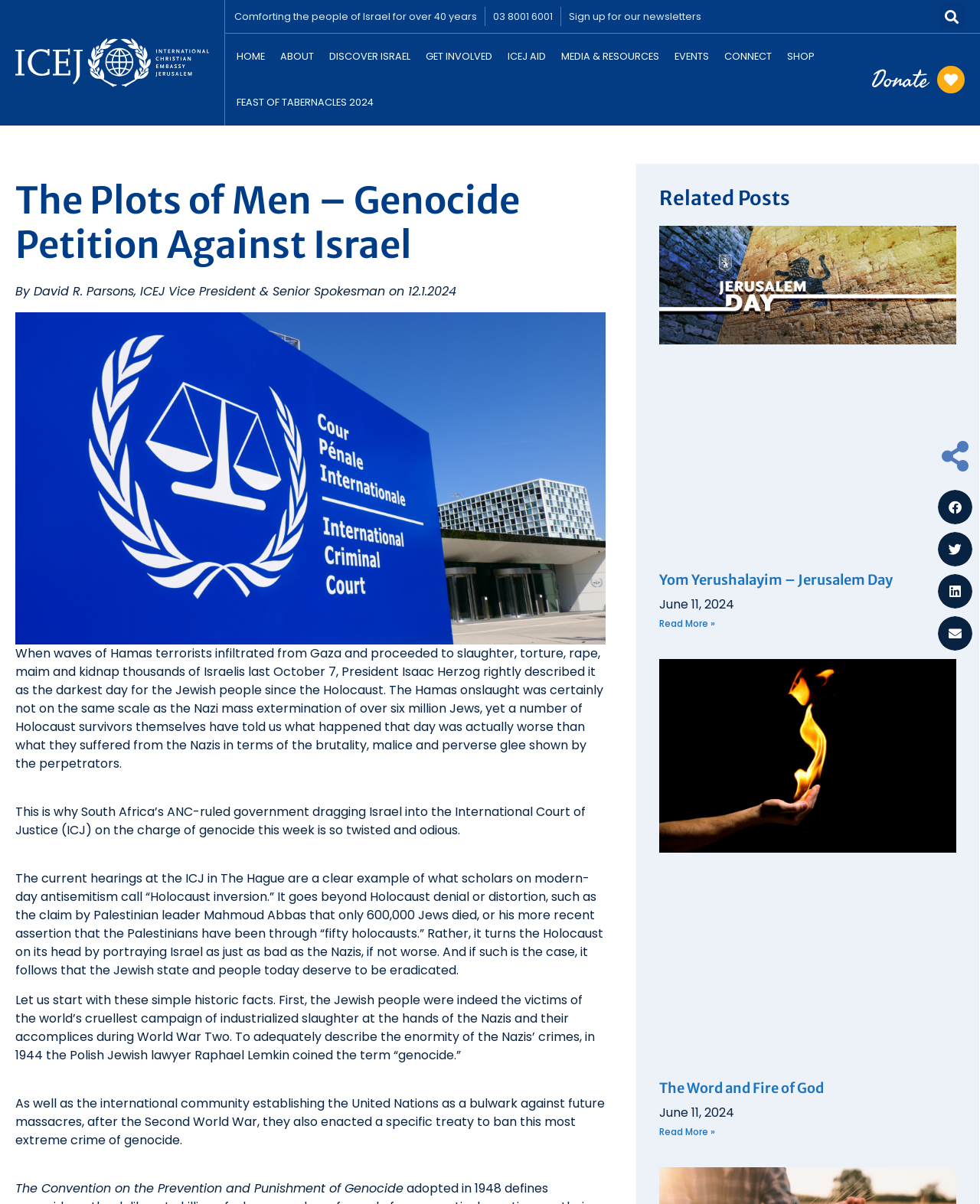What is the name of the organization with the logo on the top left?
Answer the question with a single word or phrase by looking at the picture.

ICEJ